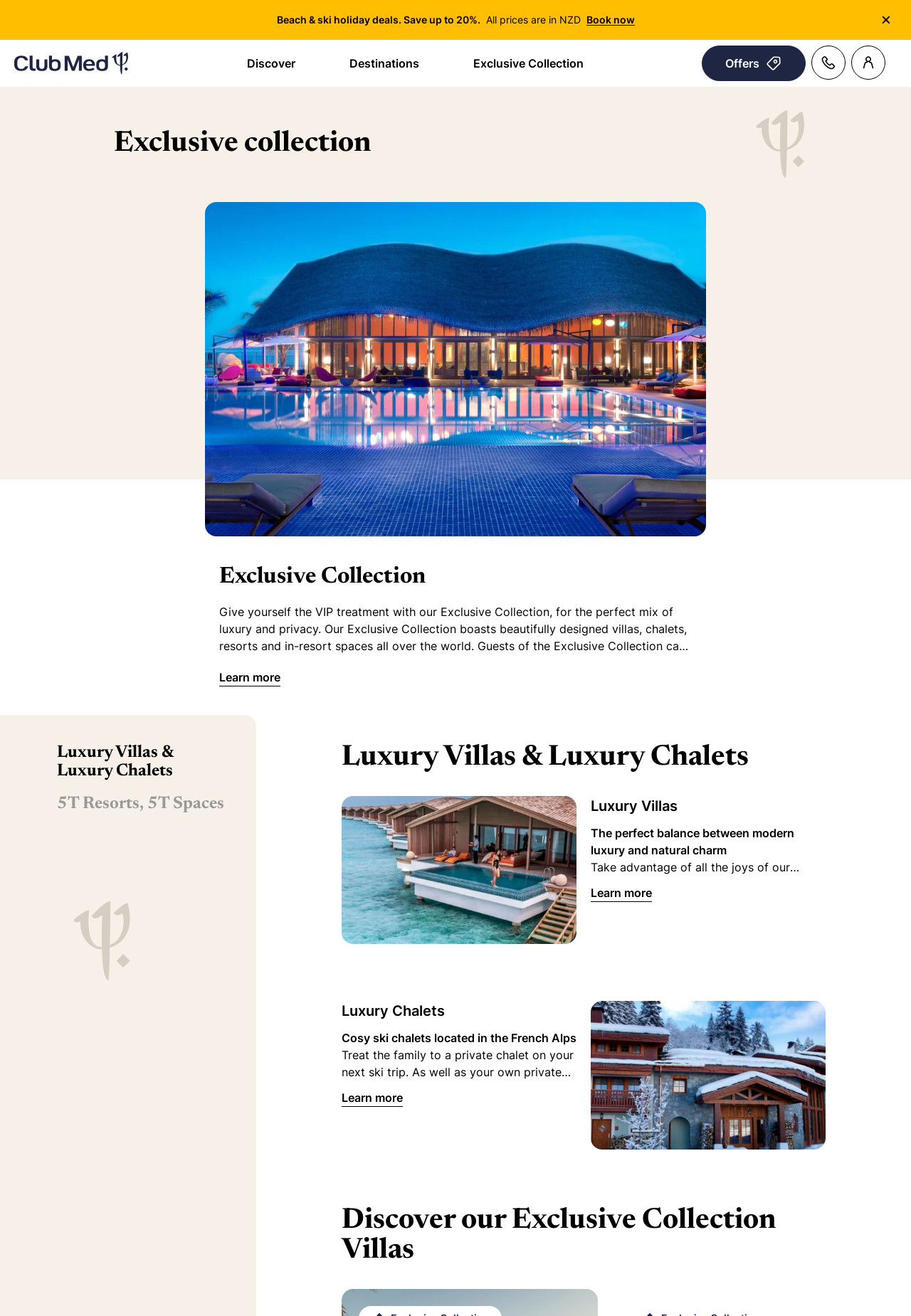Locate the bounding box coordinates of the element that should be clicked to execute the following instruction: "Read 'Was the Golden age of Islam a reality or a myth?' article".

None